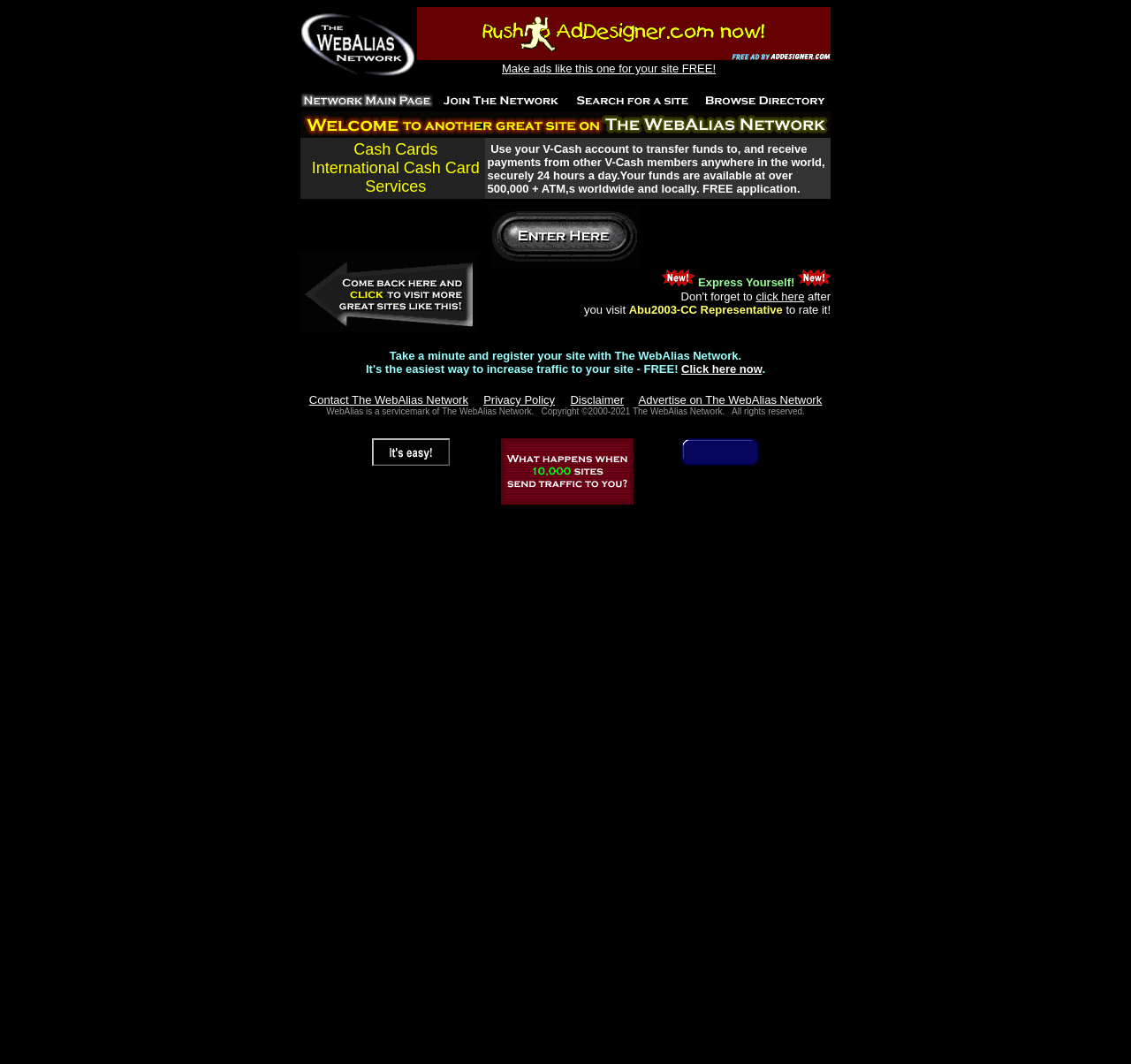Please specify the bounding box coordinates of the clickable section necessary to execute the following command: "Go to The WebAlias Network main page".

[0.266, 0.007, 0.369, 0.086]